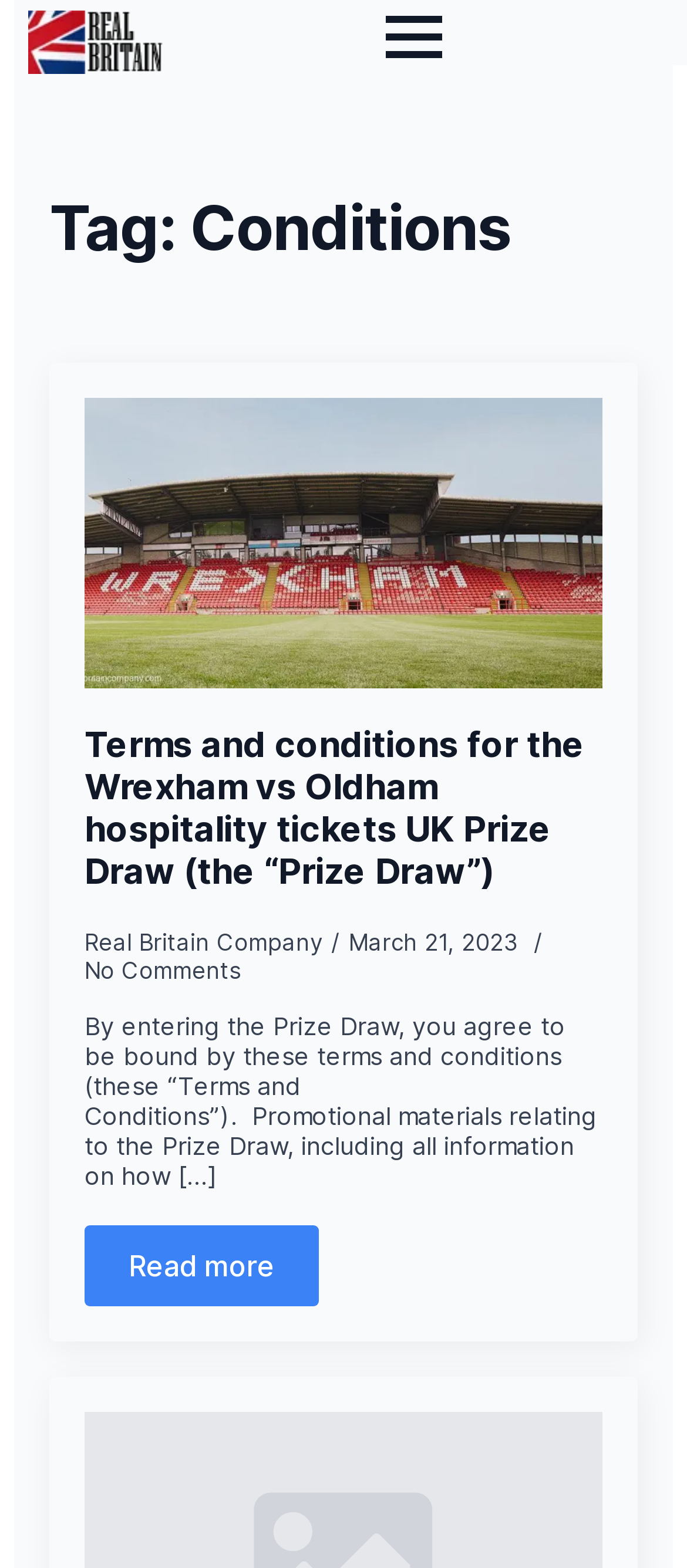Give a complete and precise description of the webpage's appearance.

The webpage appears to be an archive page for "Conditions" on a website called "The Real Britain Company". At the top left, there is a logo figure with a link to "REAL BRITAIN" accompanied by an image. To the right of the logo, there is a button to "Open Menu". 

Below the logo, there is a heading that reads "Tag: Conditions". Underneath this heading, there is an article section that takes up most of the page. Within this section, there is a link, followed by a heading that describes the "Terms and conditions for the Wrexham vs Oldham hospitality tickets UK Prize Draw". This heading is also a link. 

Below the heading, there are three lines of text: "Real Britain Company" on the left, "March 21, 2023" in the middle, and "No Comments" on the right. 

Further down, there is a block of text that explains the terms and conditions of the prize draw. At the bottom of the article section, there is a "Read more" link.